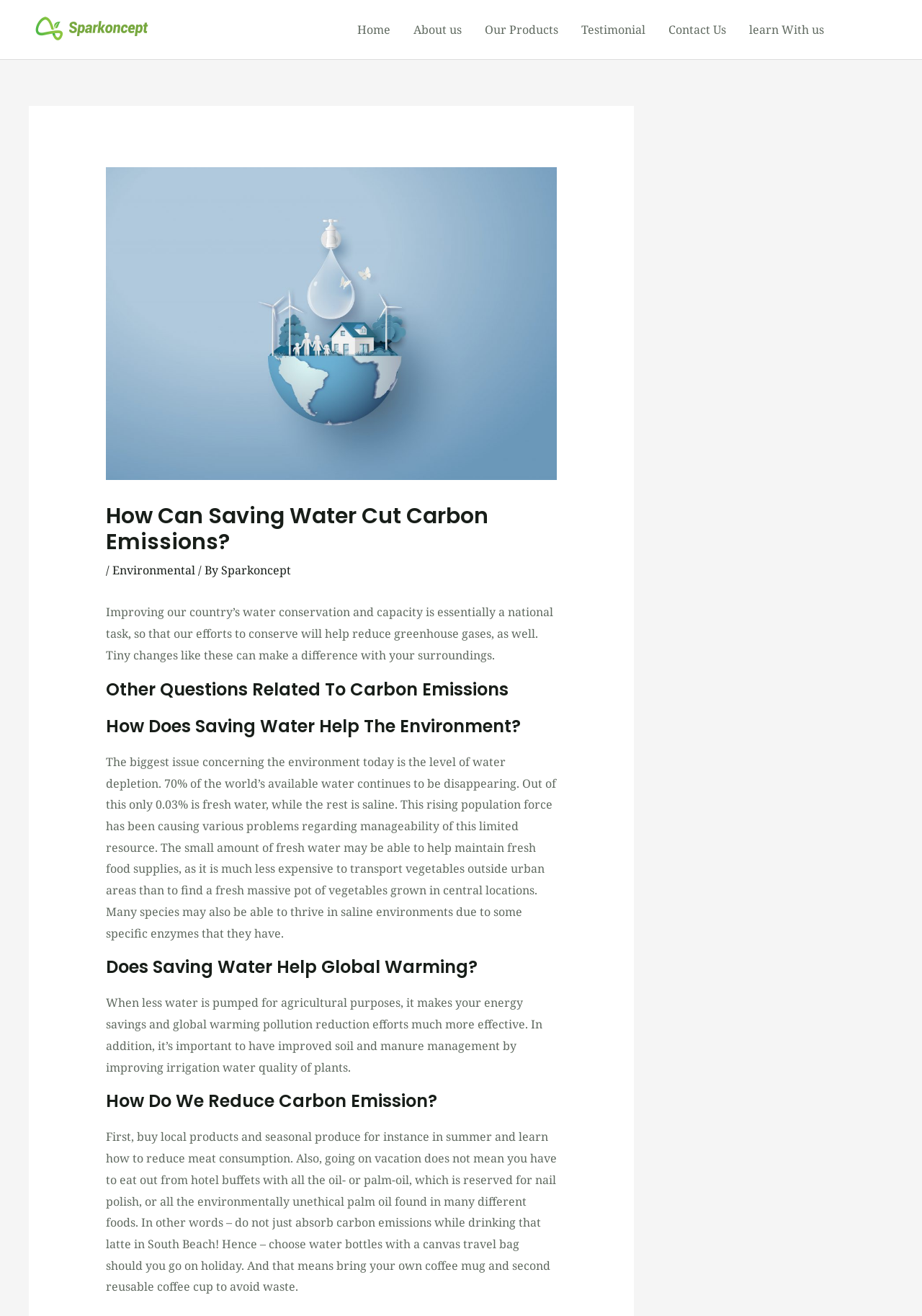What is the name of the company?
We need a detailed and meticulous answer to the question.

The company name can be found in the top-left corner of the webpage, where it says 'How can saving water cut carbon emissions? | Sparkoncept | Biodegradable plastic products'. It is also mentioned in the header section as 'Sparkoncept'.